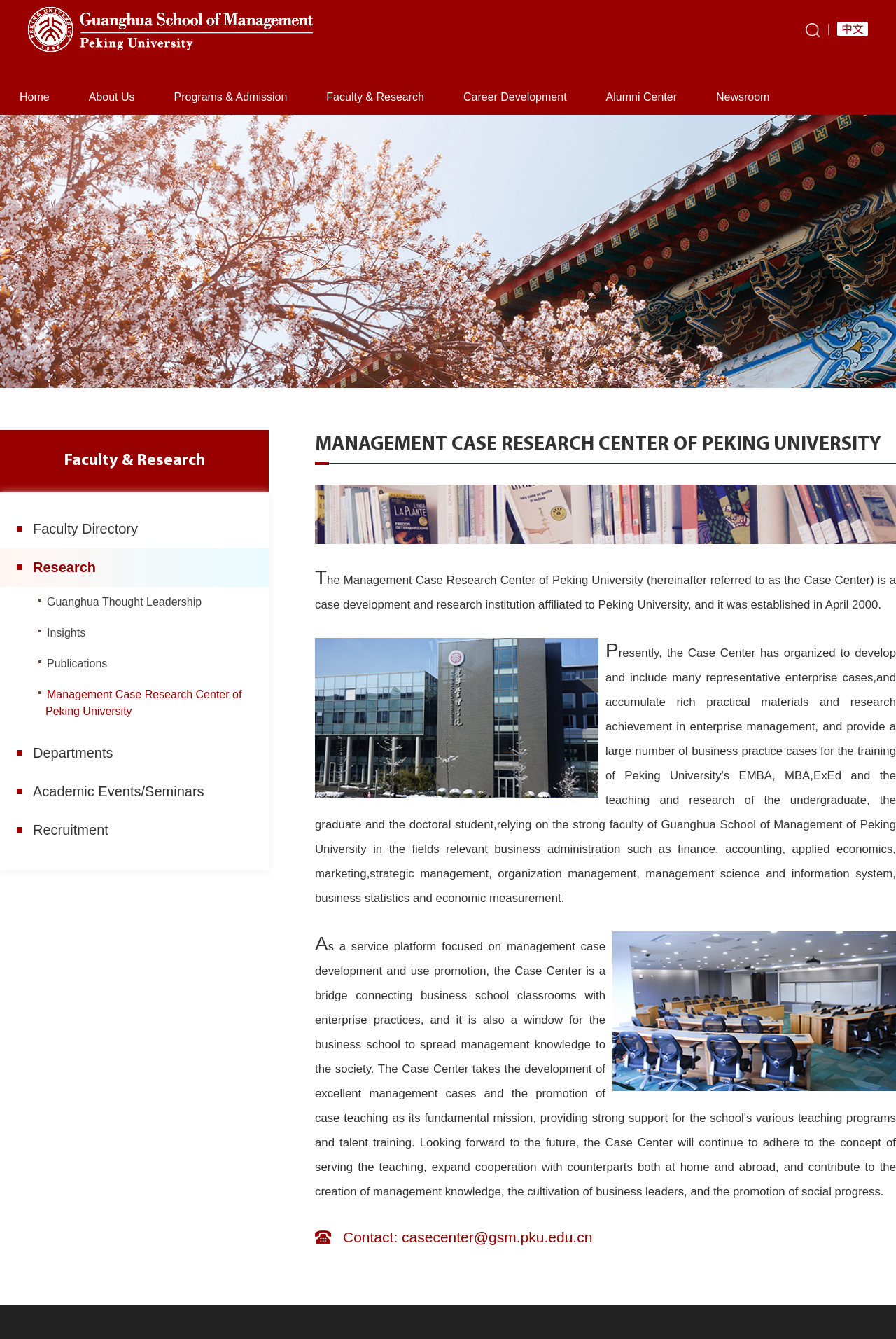Determine the bounding box coordinates of the element that should be clicked to execute the following command: "go to home page".

[0.0, 0.06, 0.077, 0.086]